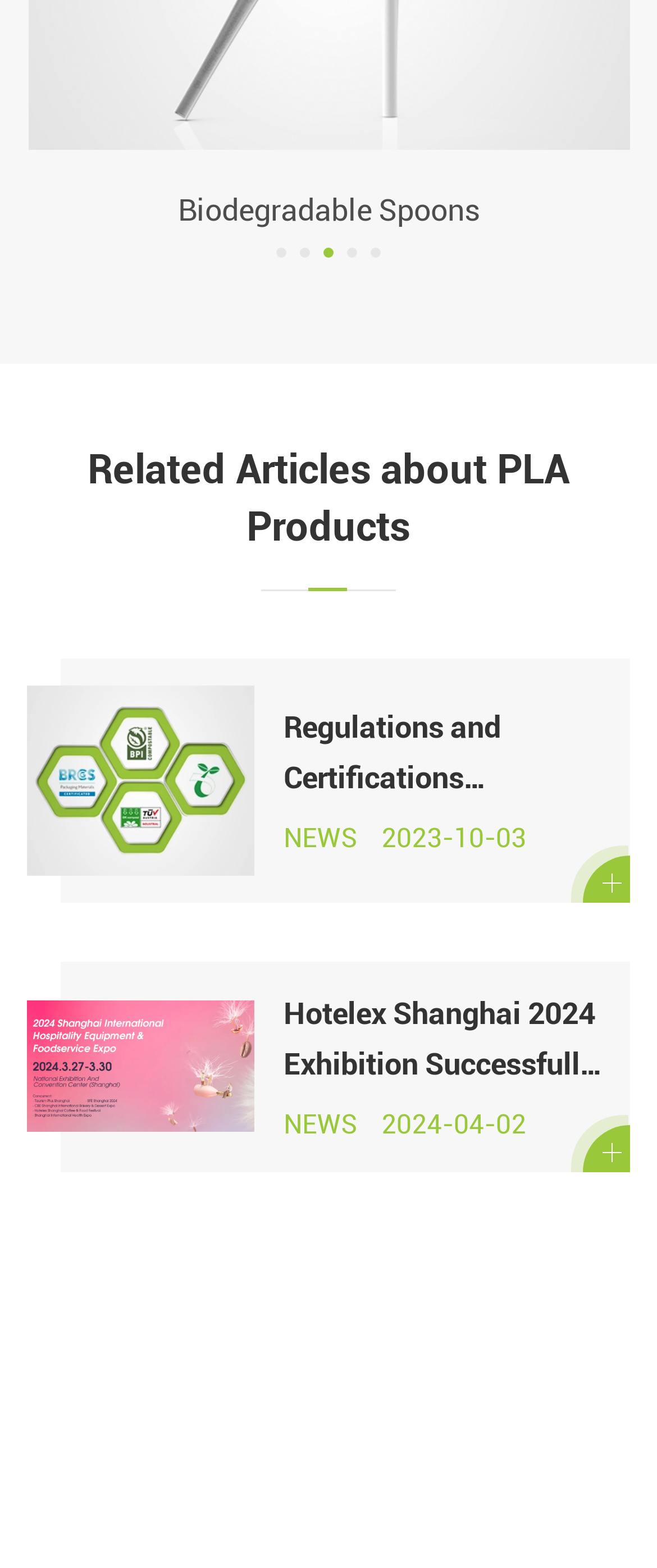Respond to the question below with a concise word or phrase:
How many slides are available?

5